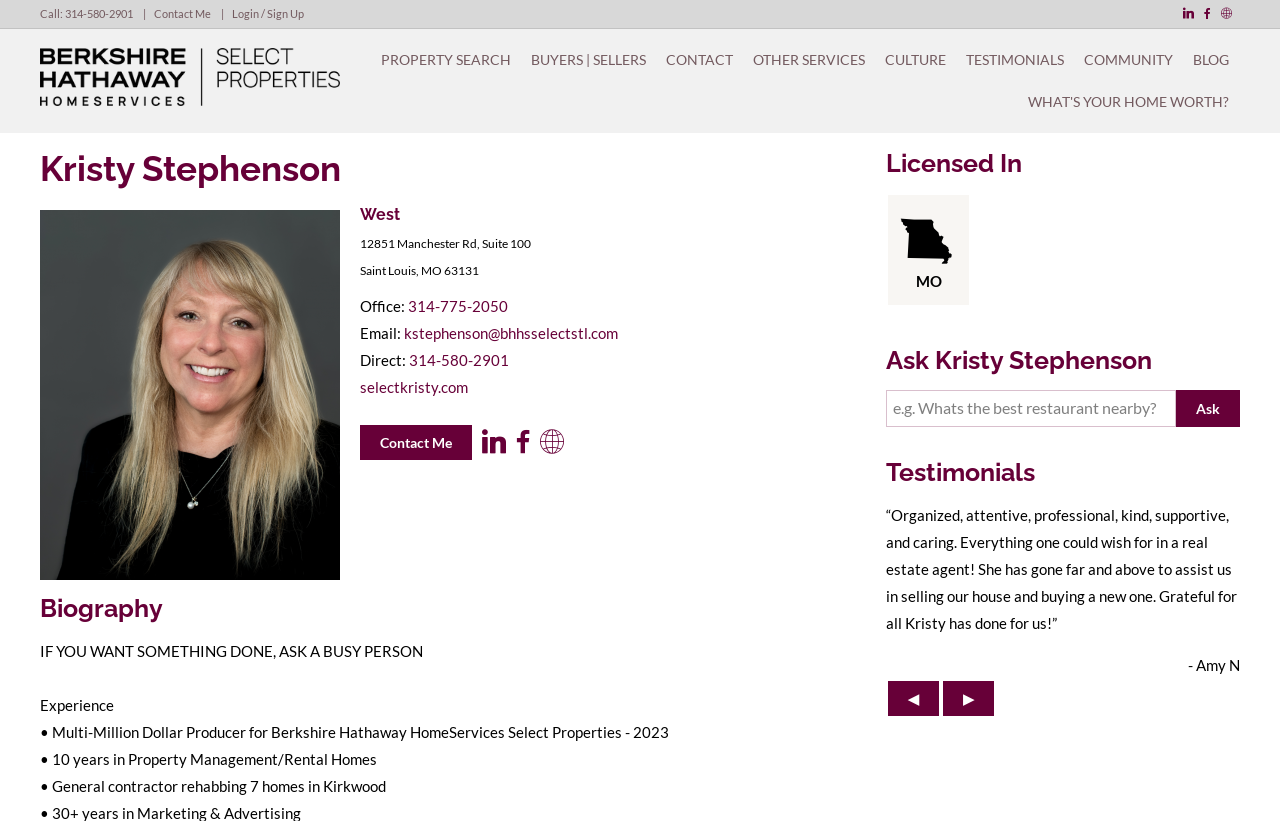Please find the bounding box coordinates for the clickable element needed to perform this instruction: "Login to the system".

[0.18, 0.072, 0.207, 0.092]